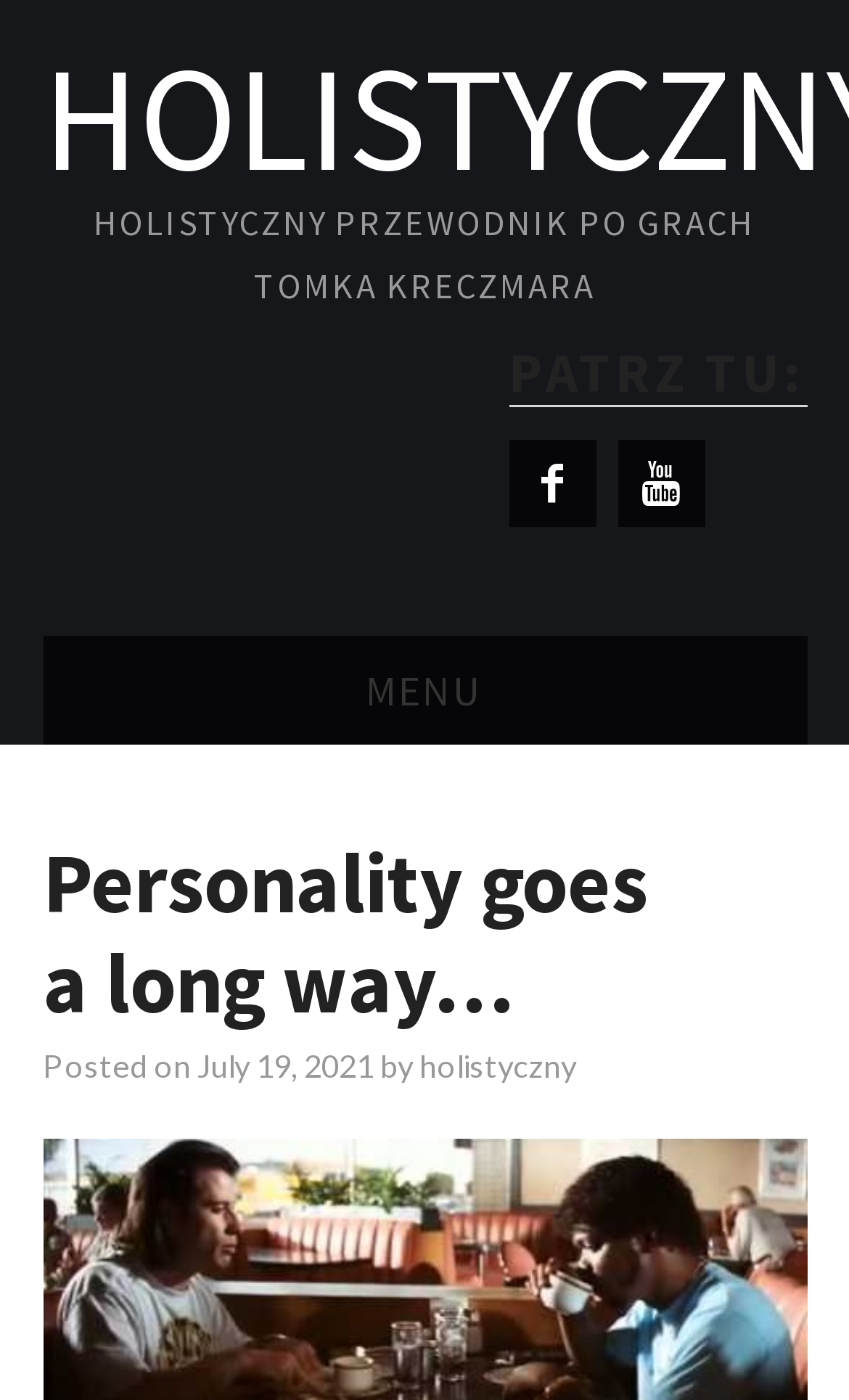How many links are in the menu?
Please answer the question with as much detail and depth as you can.

The menu is located on the left side of the webpage, and it contains 6 links: 'HOME', 'MENU', 'CIEKAWOSTKI', 'OPOWIASTKI', 'WYSTĄPIENIA', and 'TEKSTY'.